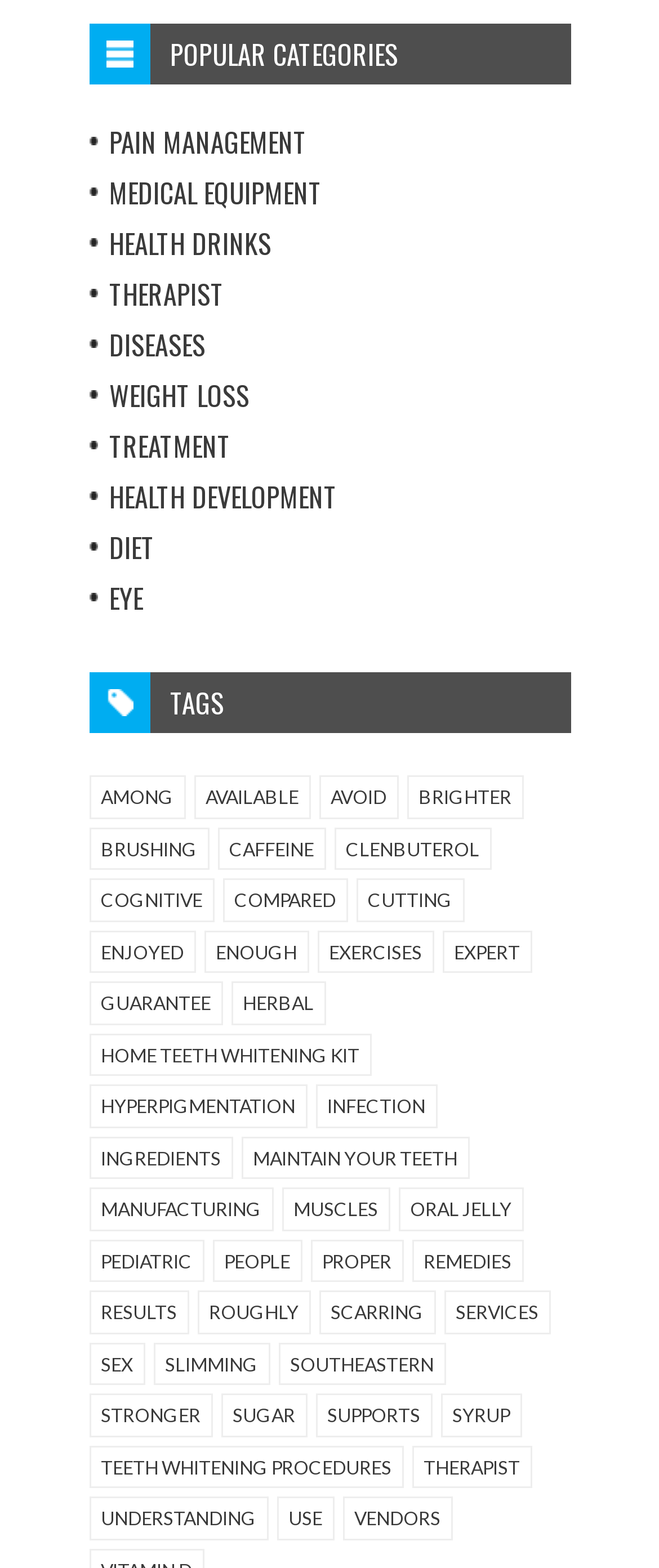Please determine the bounding box coordinates for the UI element described as: "Health development".

[0.165, 0.304, 0.512, 0.33]